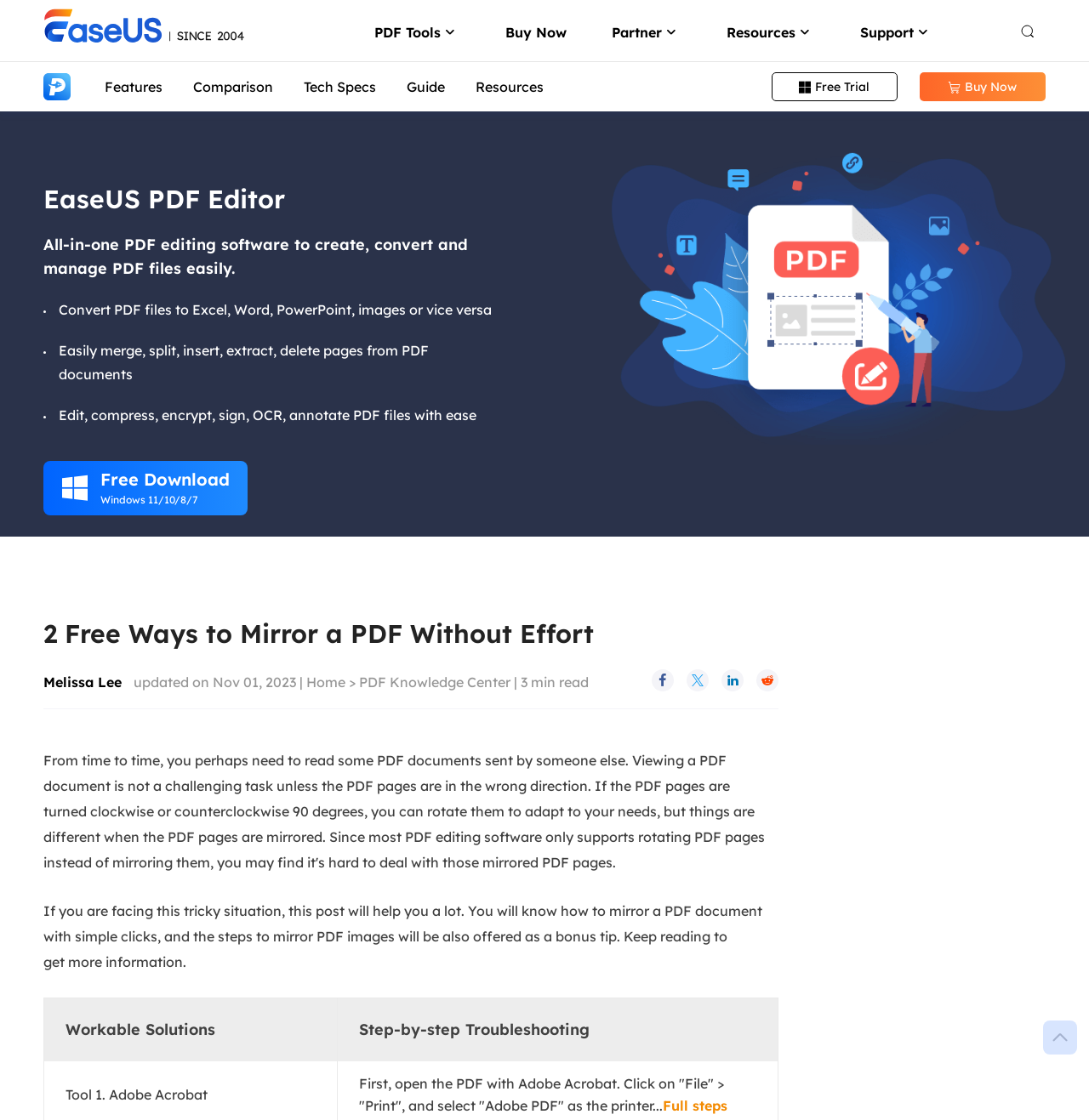Provide a one-word or short-phrase answer to the question:
What is the purpose of the software mentioned on this webpage?

PDF editing